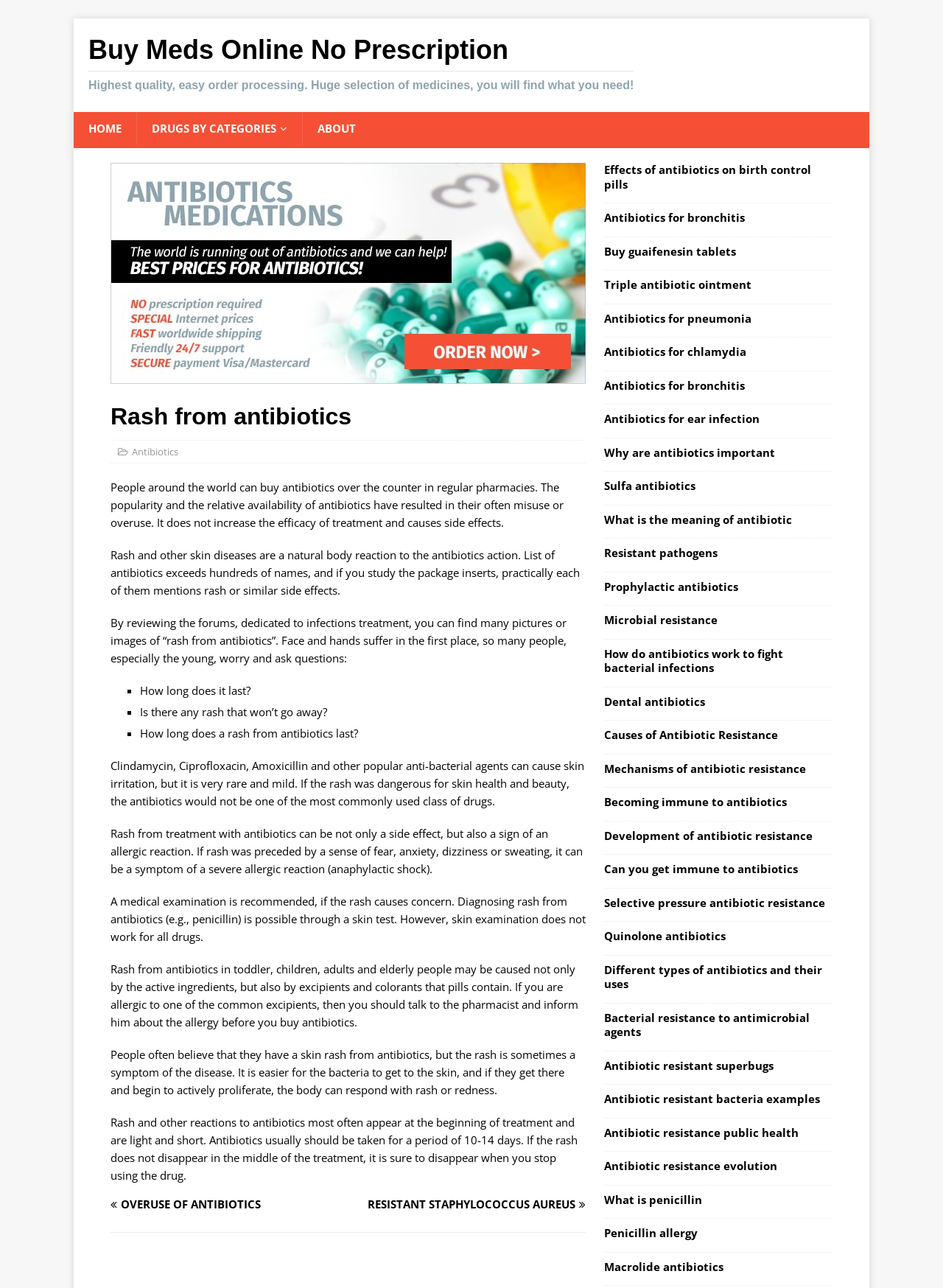Identify and extract the main heading from the webpage.

Rash from antibiotics